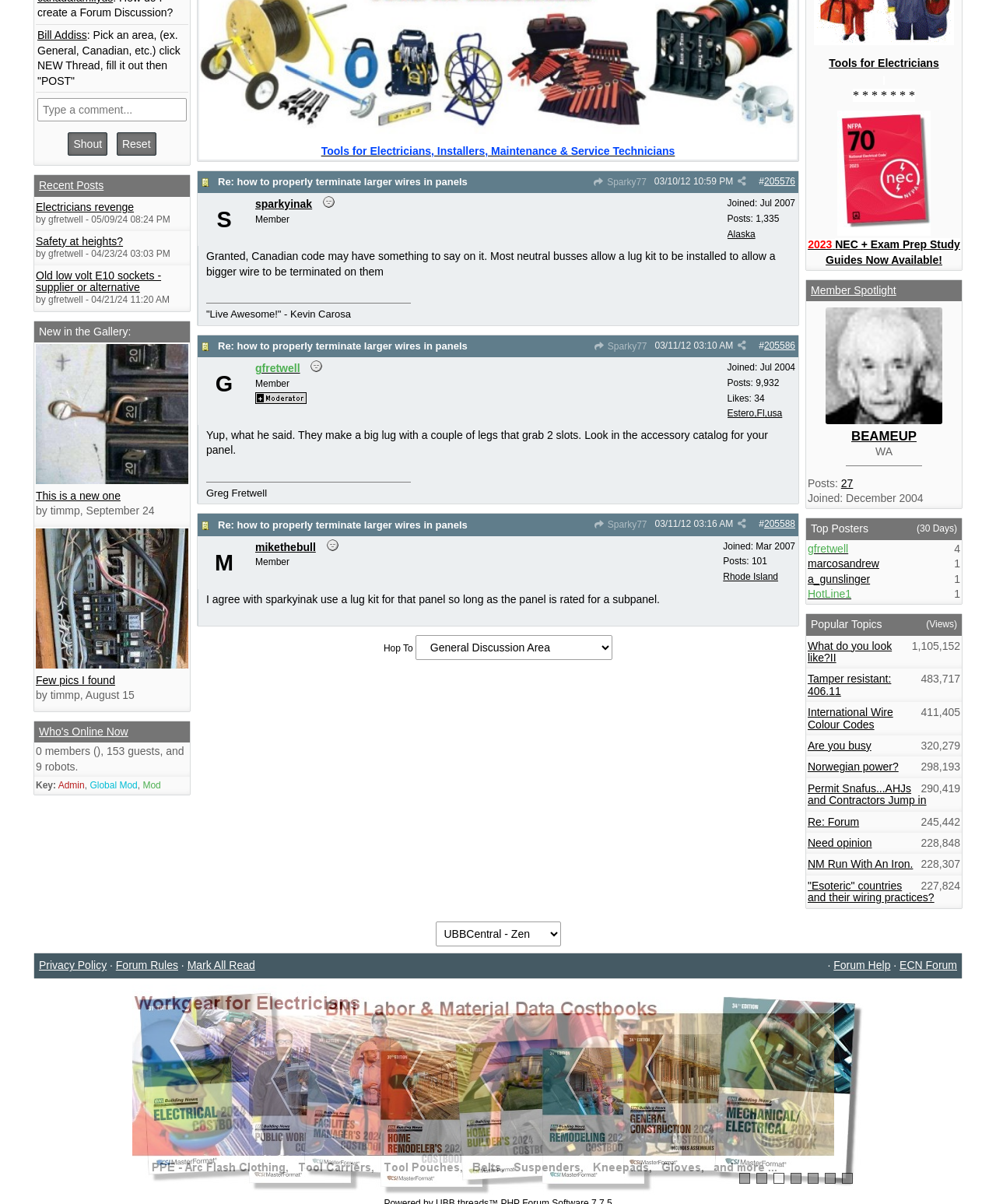Using the element description: "Recent Posts", determine the bounding box coordinates. The coordinates should be in the format [left, top, right, bottom], with values between 0 and 1.

[0.039, 0.149, 0.104, 0.159]